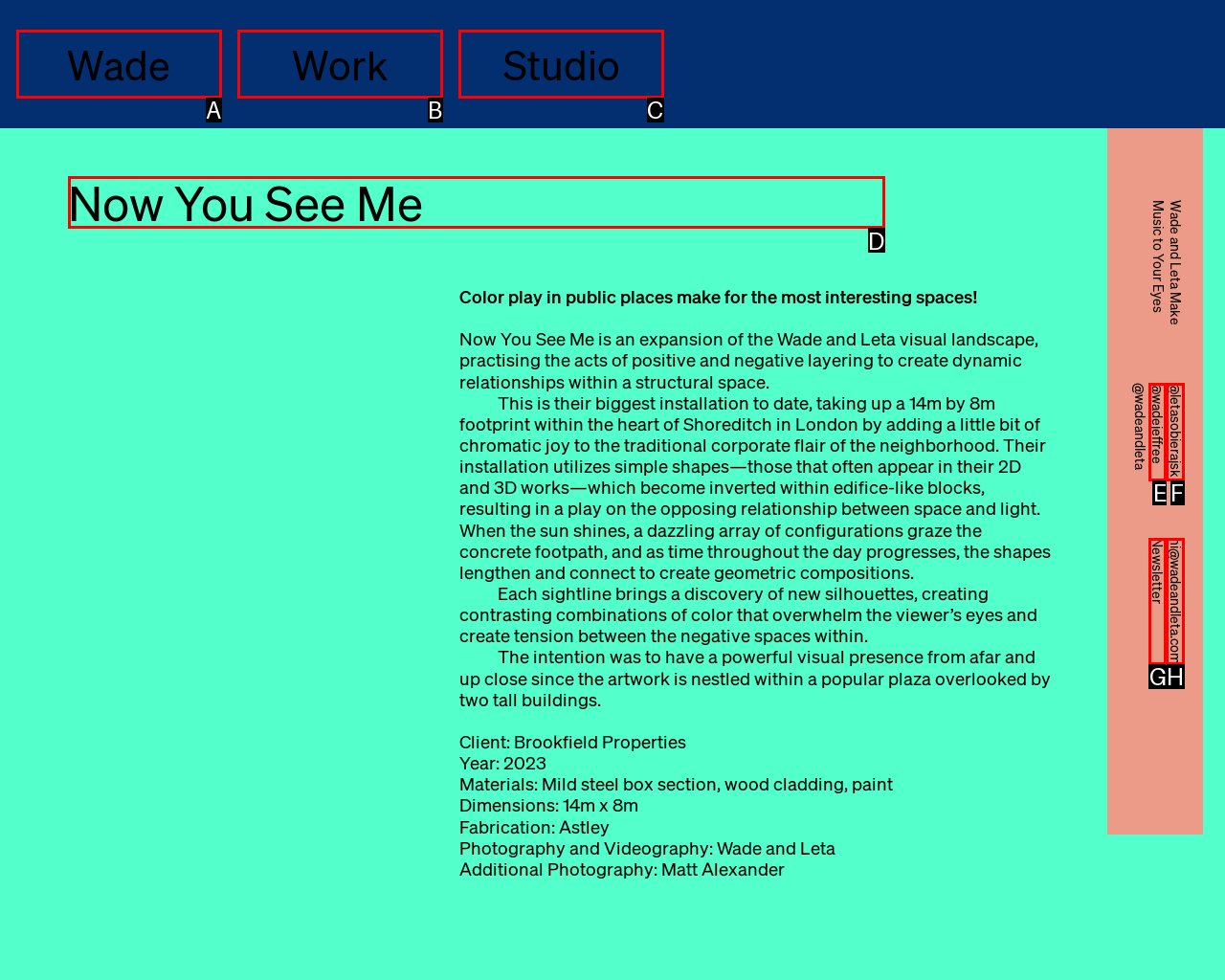Based on the task: Read more about the Now You See Me installation, which UI element should be clicked? Answer with the letter that corresponds to the correct option from the choices given.

D